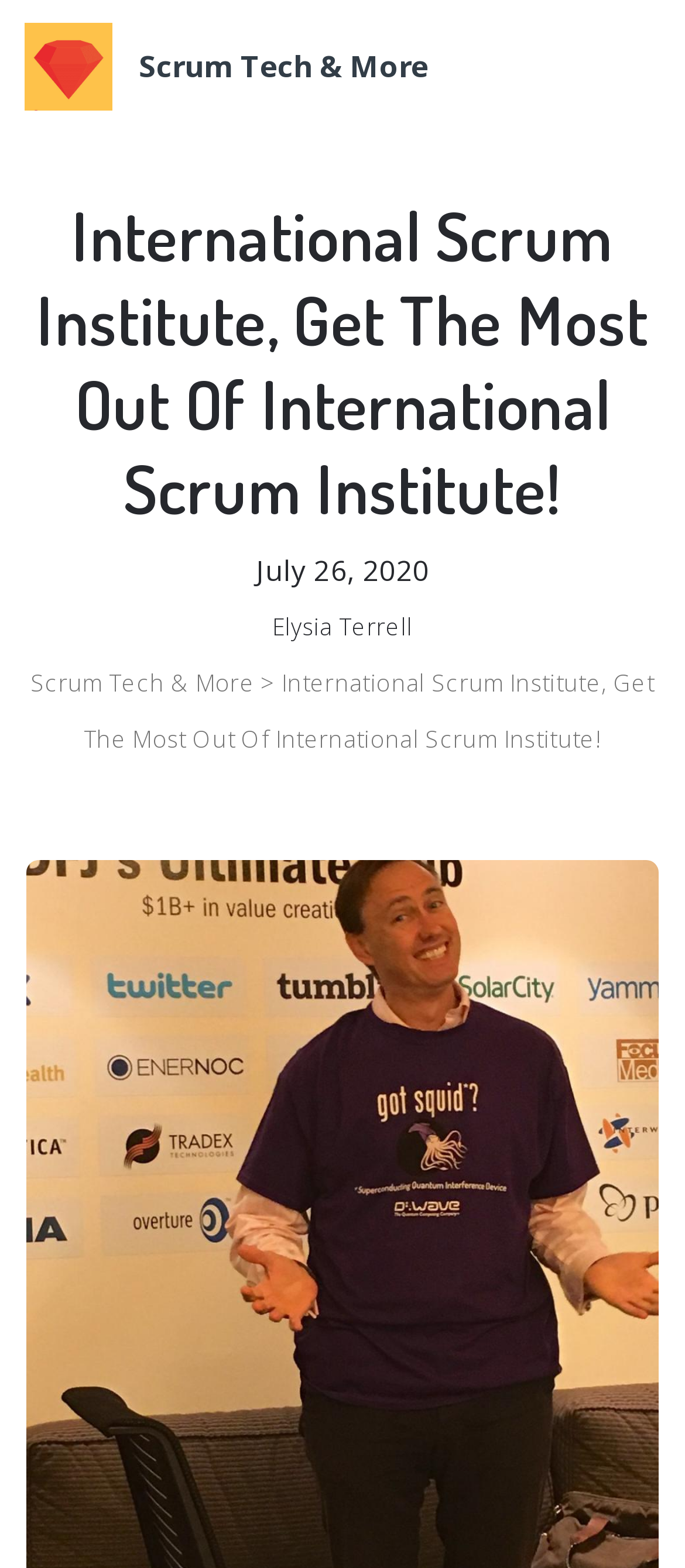What is the logo of the website?
Please provide a single word or phrase as your answer based on the screenshot.

Site logo